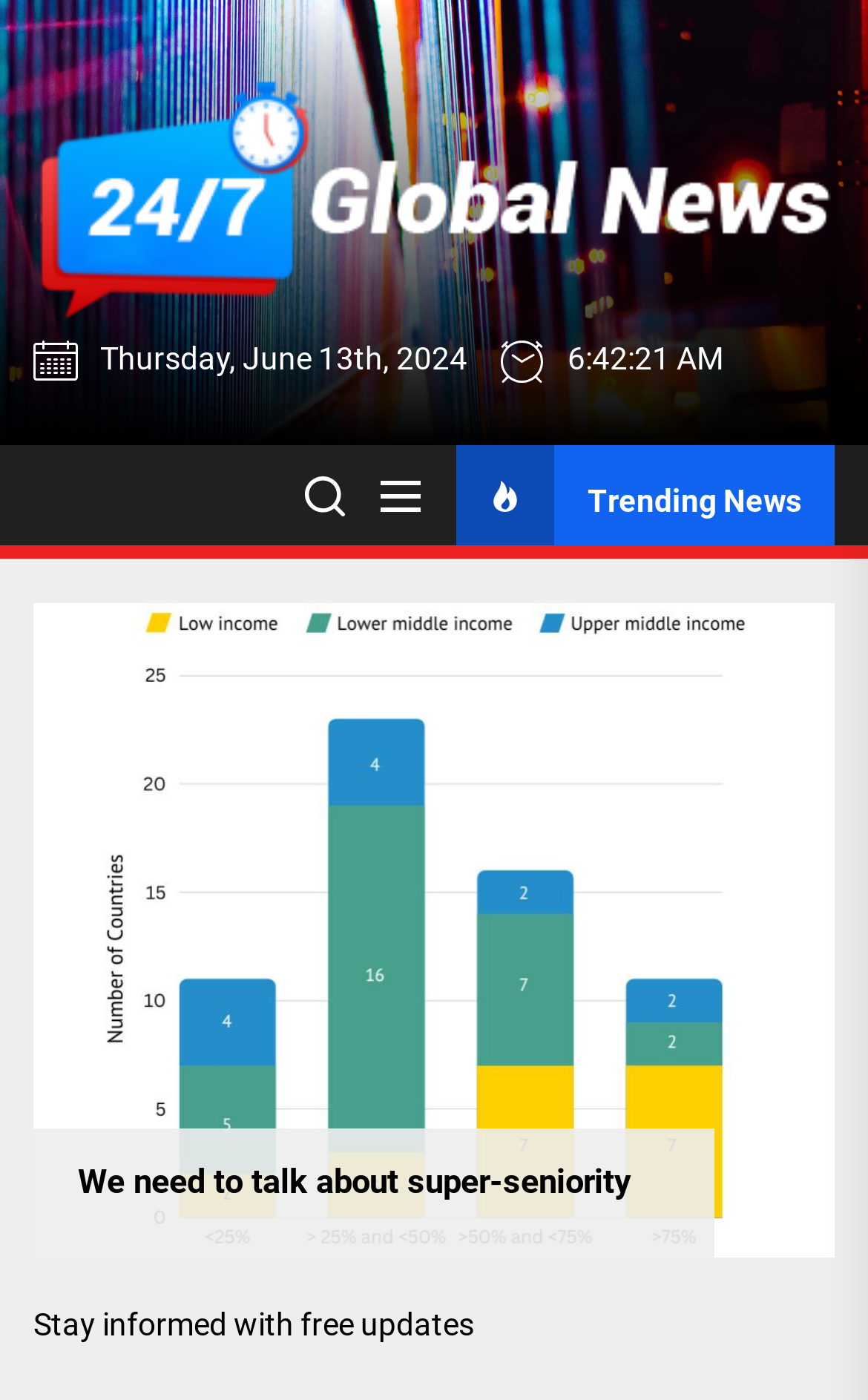Calculate the bounding box coordinates for the UI element based on the following description: "Trending News". Ensure the coordinates are four float numbers between 0 and 1, i.e., [left, top, right, bottom].

[0.526, 0.318, 0.962, 0.399]